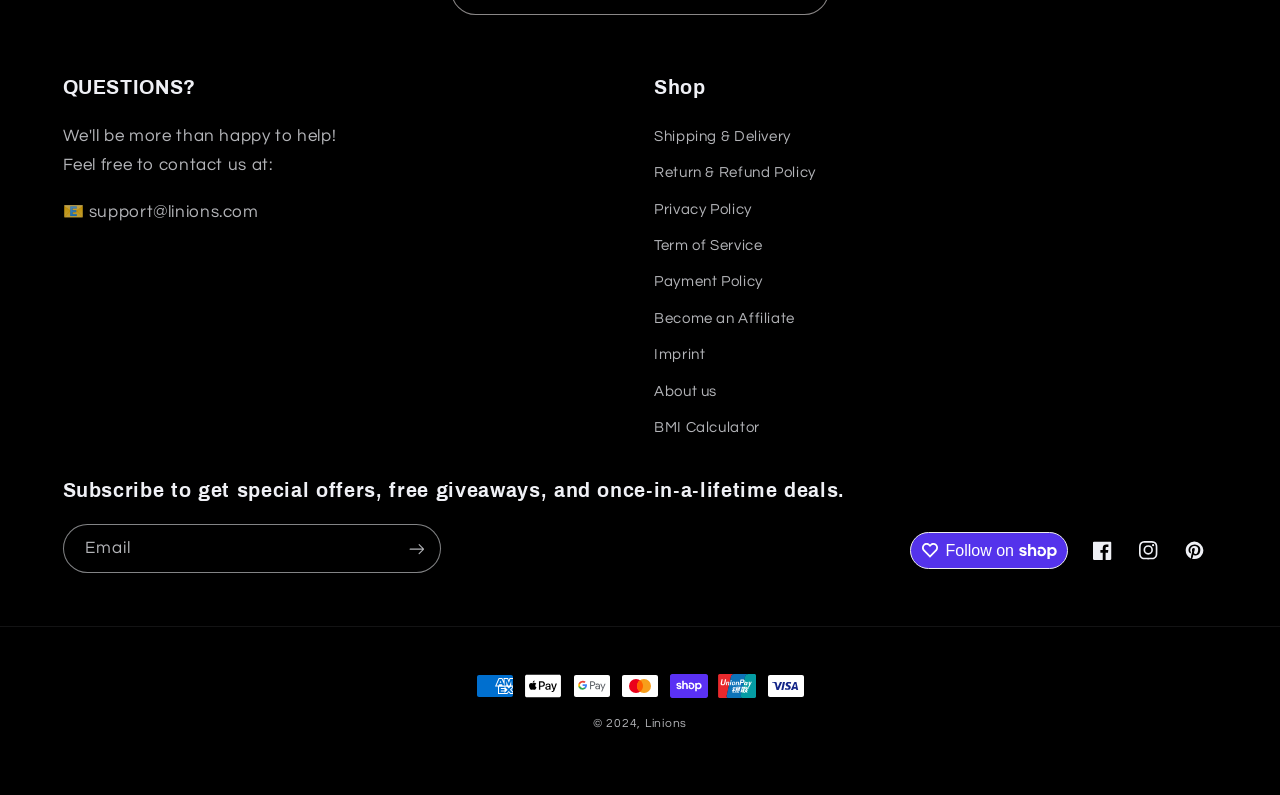Determine the bounding box coordinates for the clickable element required to fulfill the instruction: "Follow on Facebook". Provide the coordinates as four float numbers between 0 and 1, i.e., [left, top, right, bottom].

[0.843, 0.663, 0.879, 0.721]